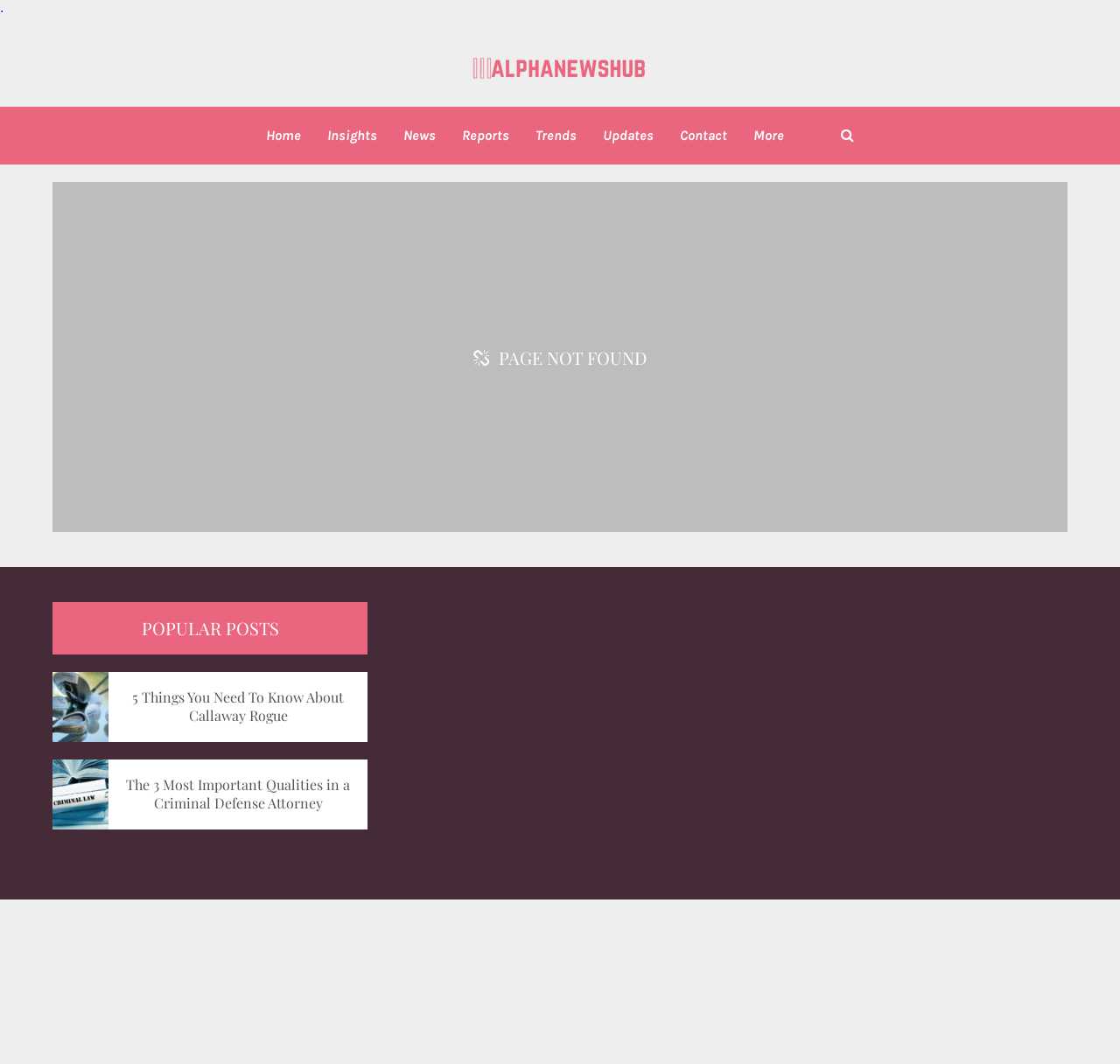Please respond to the question with a concise word or phrase:
How many main navigation links are there?

7